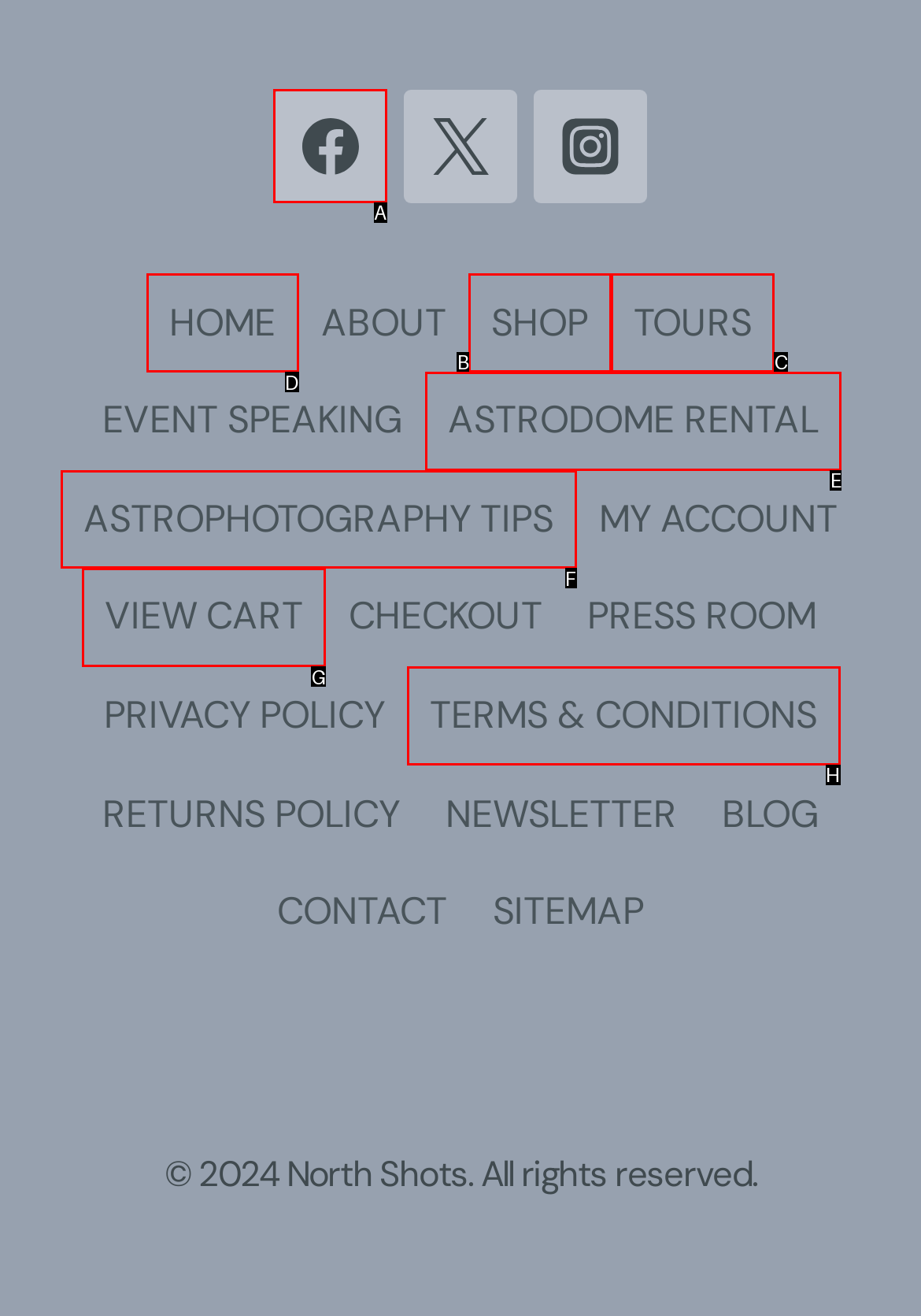Identify the letter of the option that should be selected to accomplish the following task: visit HOME page. Provide the letter directly.

D